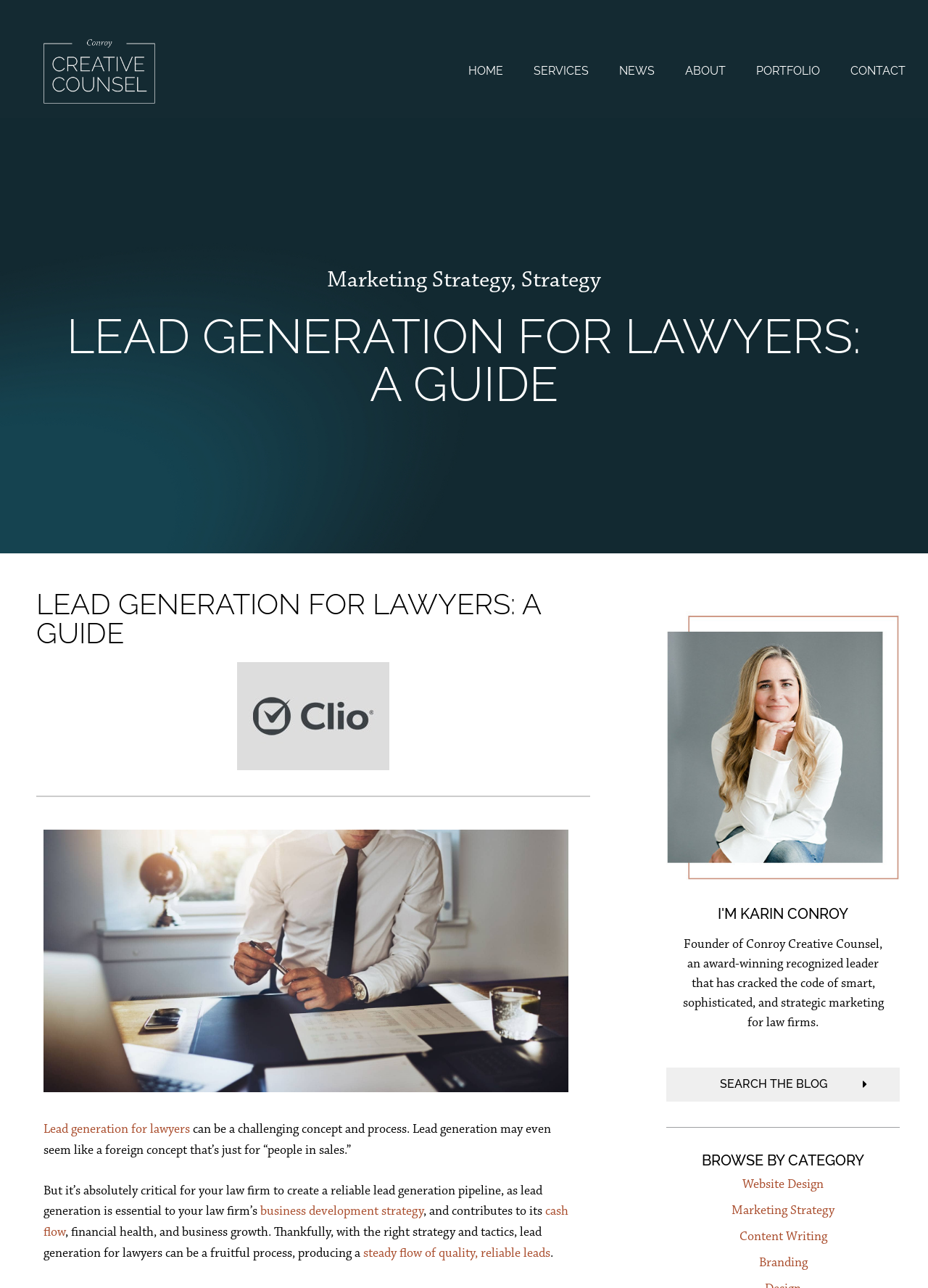What are the categories that can be browsed on this webpage?
Look at the image and provide a short answer using one word or a phrase.

Website Design, Marketing Strategy, Content Writing, Branding